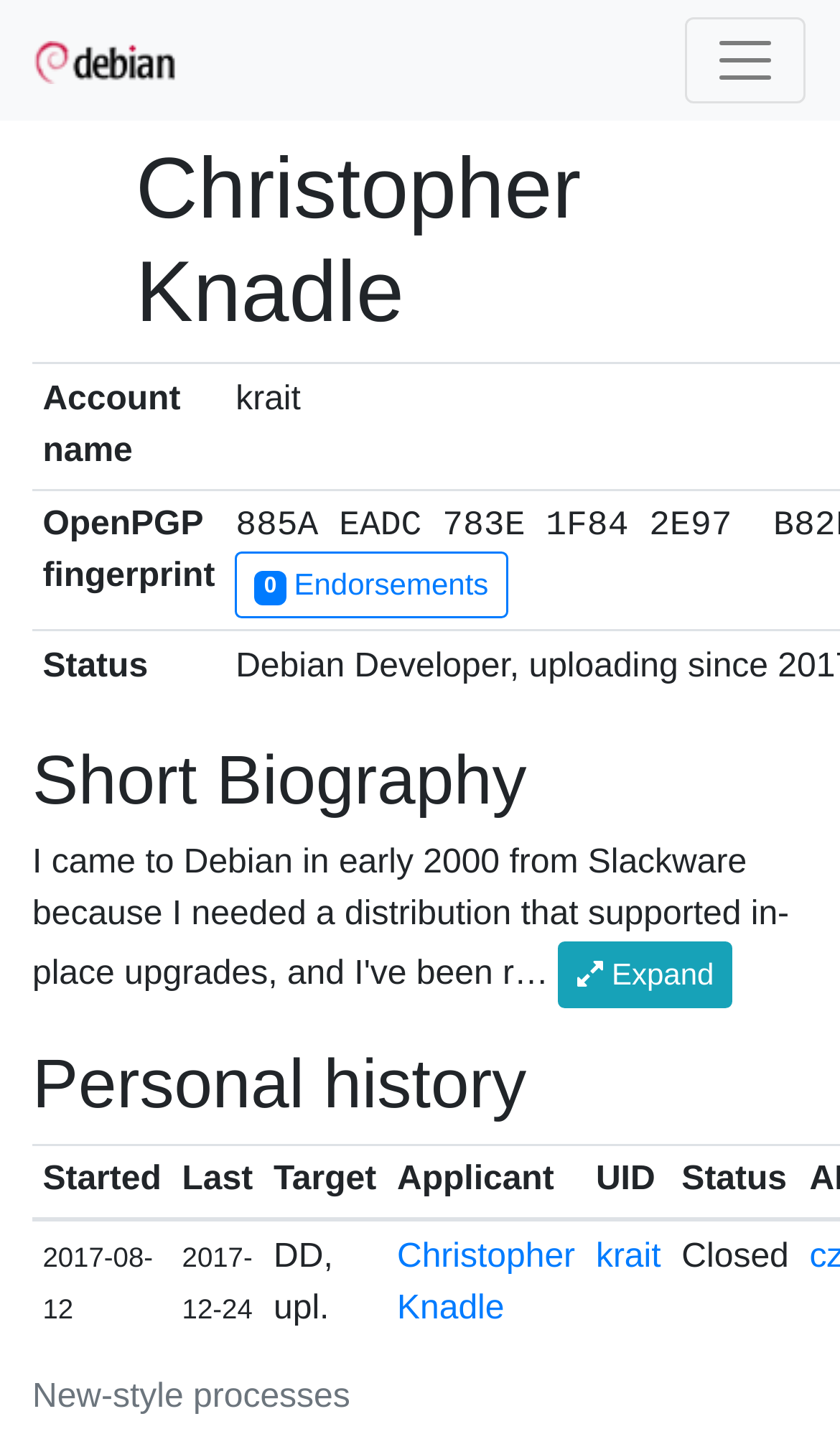Give the bounding box coordinates for the element described as: "krait".

[0.709, 0.855, 0.787, 0.88]